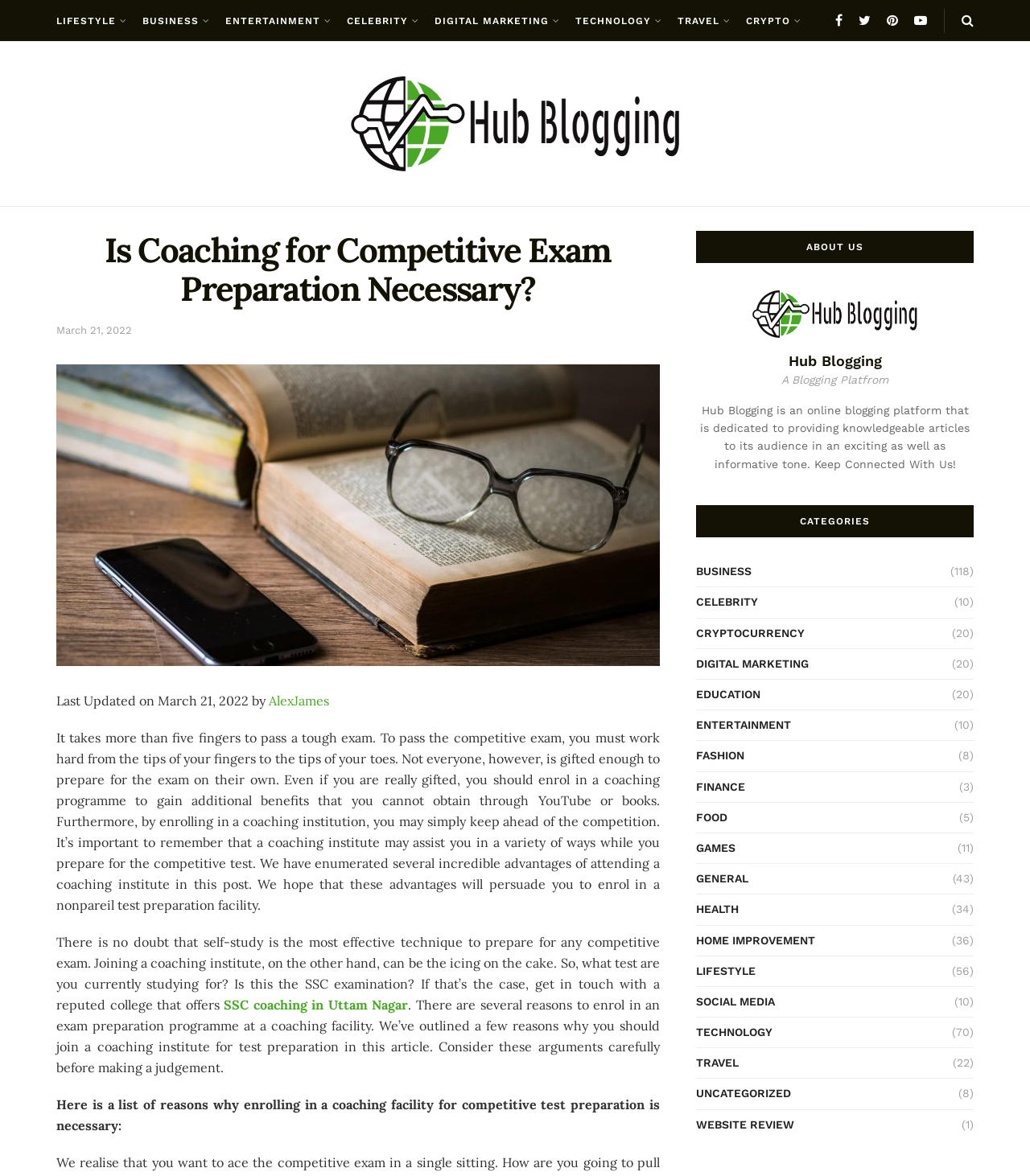Please answer the following question using a single word or phrase: 
Who is the author of the article?

AlexJames